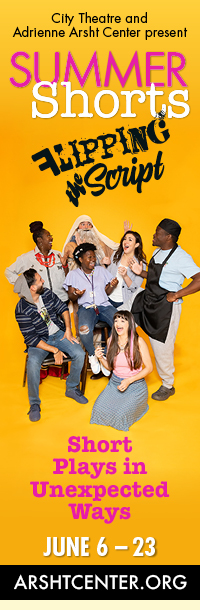Describe the image thoroughly, including all noticeable details.

The image showcases an energetic promotional banner for the "Summer Shorts: Flipping the Script" event, presented by City Theatre and the Adrienne Arsht Center. The vibrant design features a dynamic group of performers, dressed in eclectic attire, symbolizing the playful spirit of the production. The bold title "SUMMER Shorts" is prominently displayed in eye-catching purple, while "FLIPPING the Script" stands out in striking black lettering, emphasizing the event's theme of innovative storytelling. Below the main titles, the caption "Short Plays in Unexpected Ways" invites audiences to explore fresh and unique narratives. Additionally, important details, including the performance dates from June 6 to 23, direct viewers to the website for more information. With a bright yellow background that exudes summer vibes, this banner effectively captures the essence of creativity and excitement surrounding the theatrical experience.